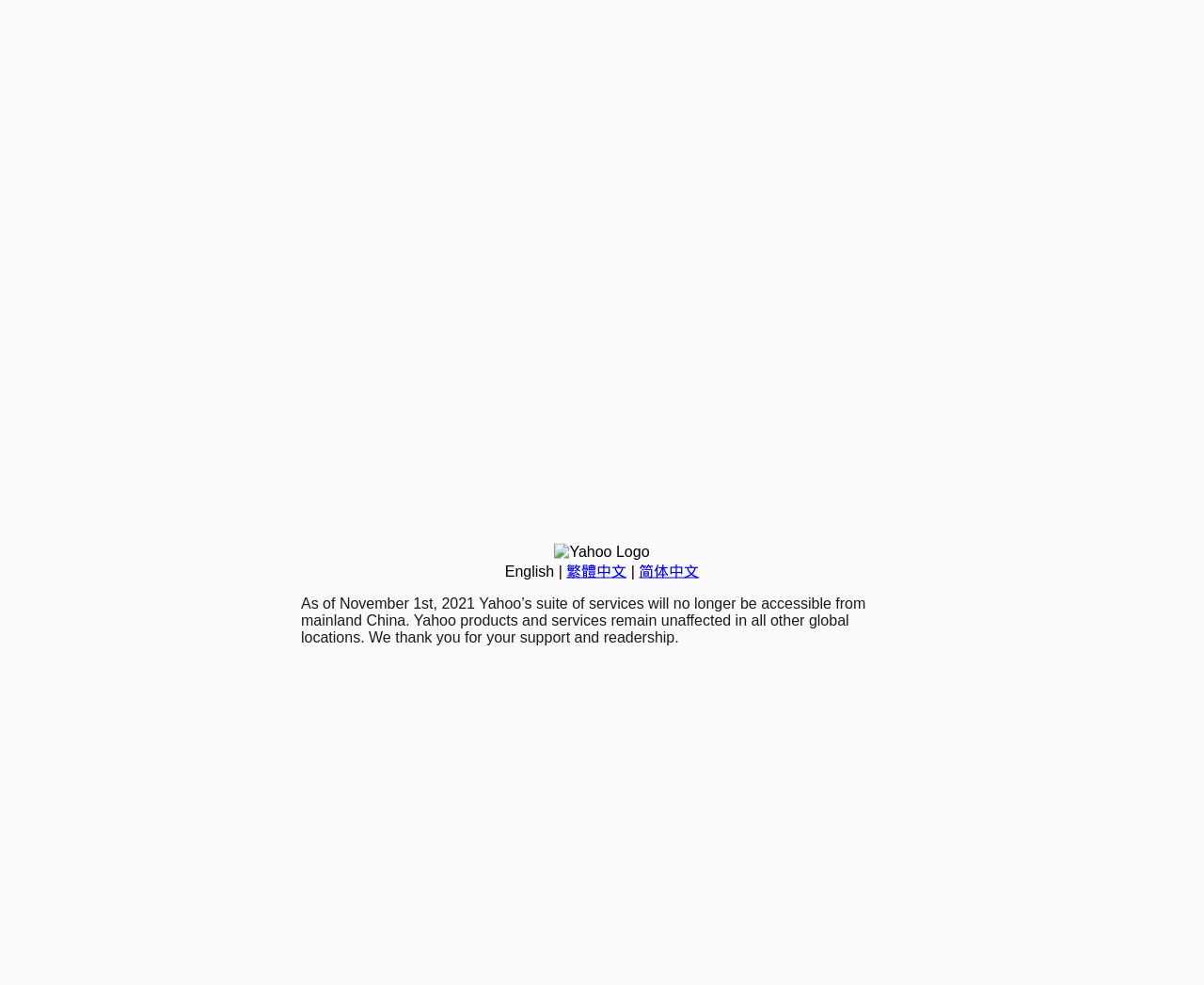Identify the bounding box of the HTML element described as: "English".

[0.419, 0.572, 0.46, 0.588]